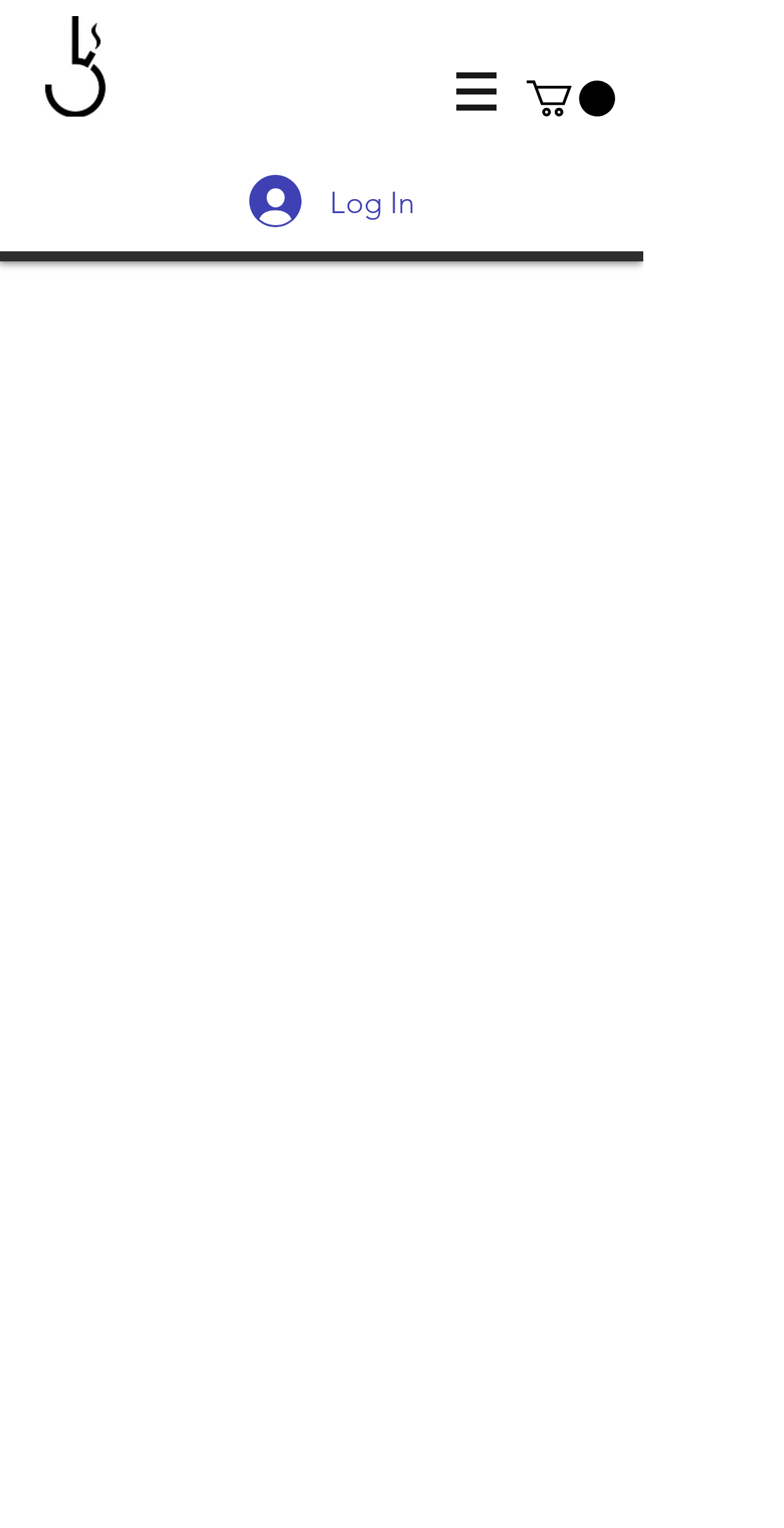When was Bongalong founded?
Refer to the image and provide a one-word or short phrase answer.

29th of August 2013